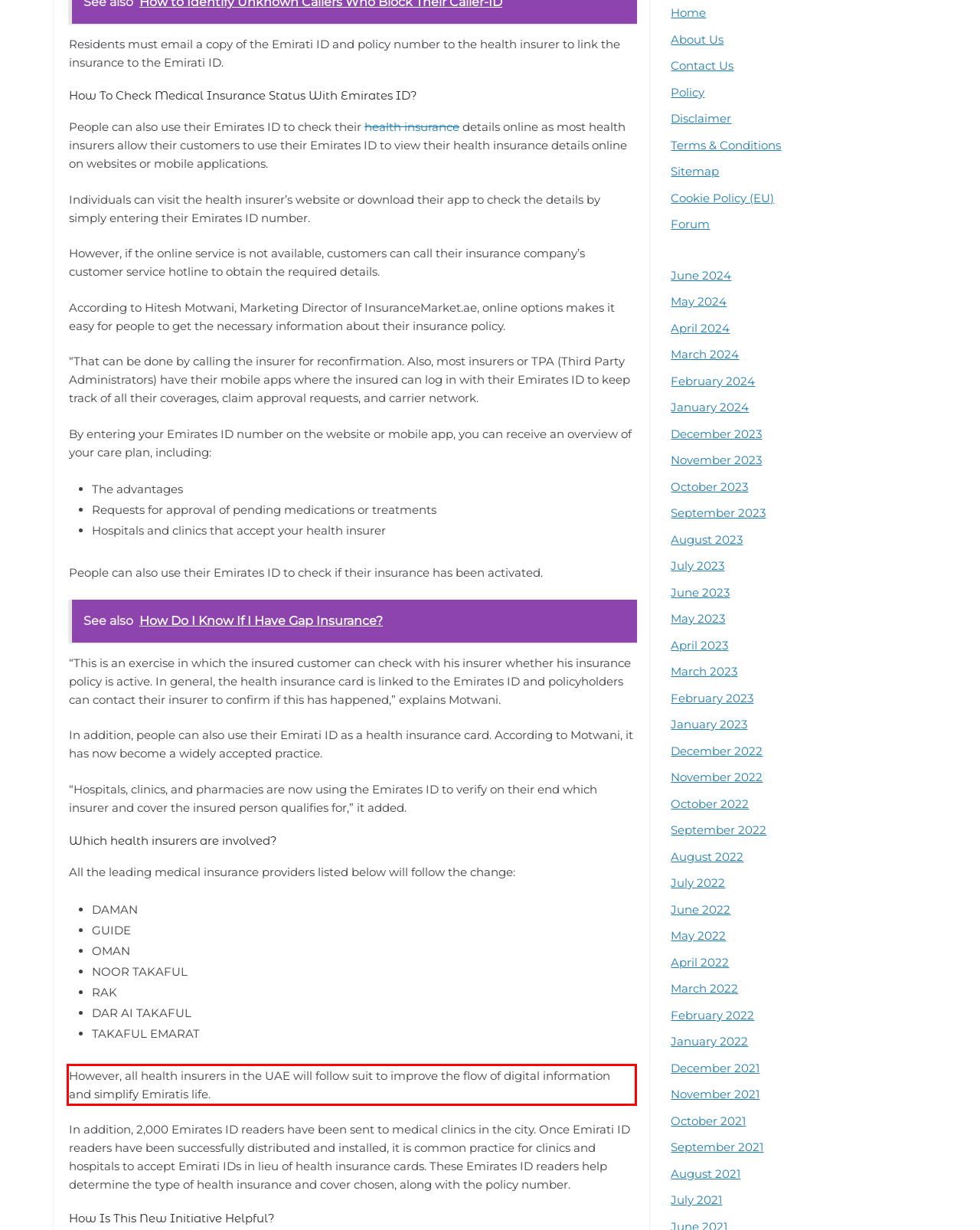Please extract the text content within the red bounding box on the webpage screenshot using OCR.

However, all health insurers in the UAE will follow suit to improve the flow of digital information and simplify Emiratis life.